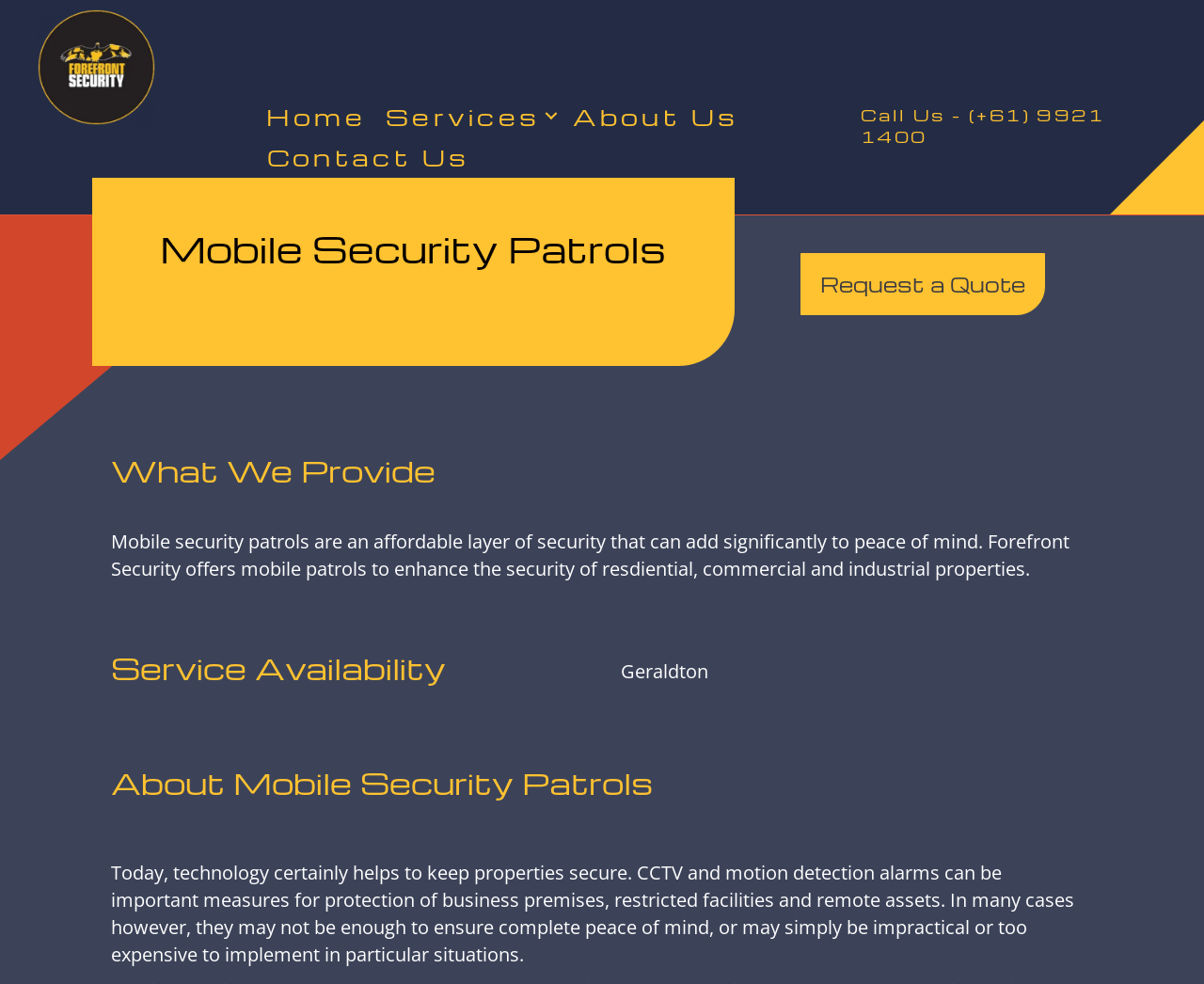What is the purpose of mobile security patrols?
Refer to the image and give a detailed answer to the question.

I found this information by reading the static text element that says 'Mobile security patrols are an affordable layer of security that can add significantly to peace of mind'.